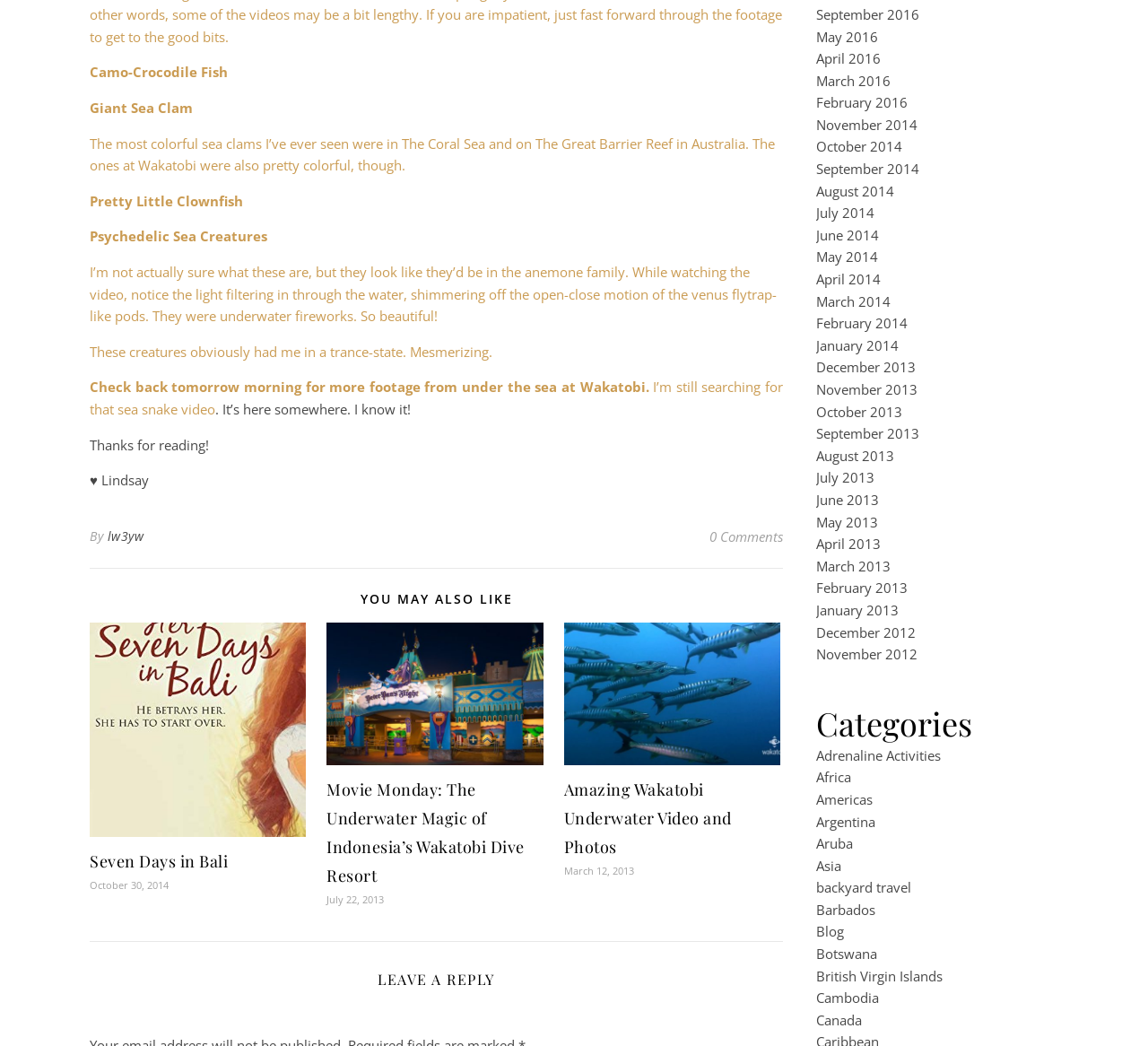What is the author's name?
Respond to the question with a well-detailed and thorough answer.

The author's name is mentioned at the bottom of the webpage, where it says '♥ Lindsay'.